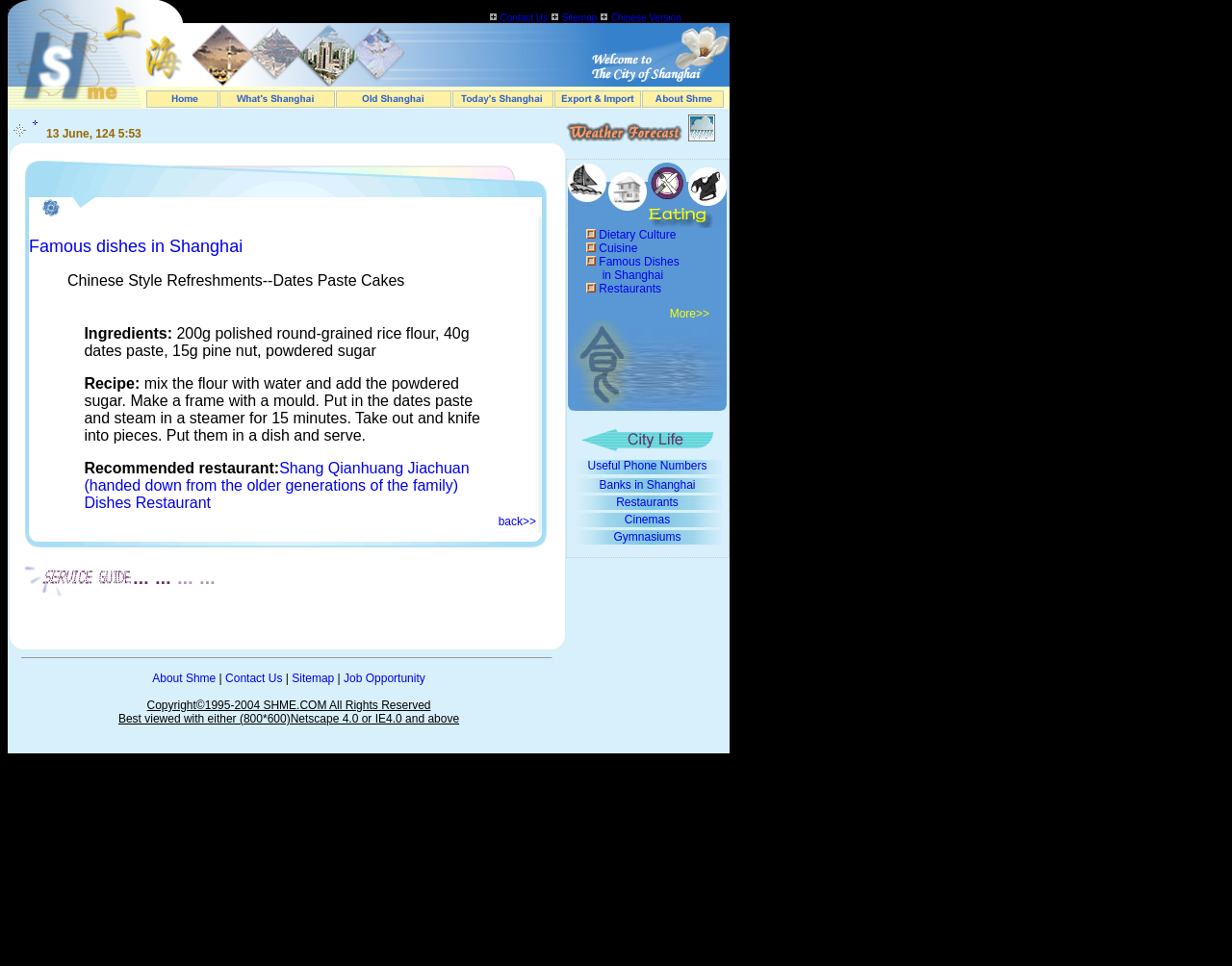Please identify the bounding box coordinates of the element that needs to be clicked to perform the following instruction: "Click the 'Contact Us' link".

[0.404, 0.013, 0.445, 0.024]